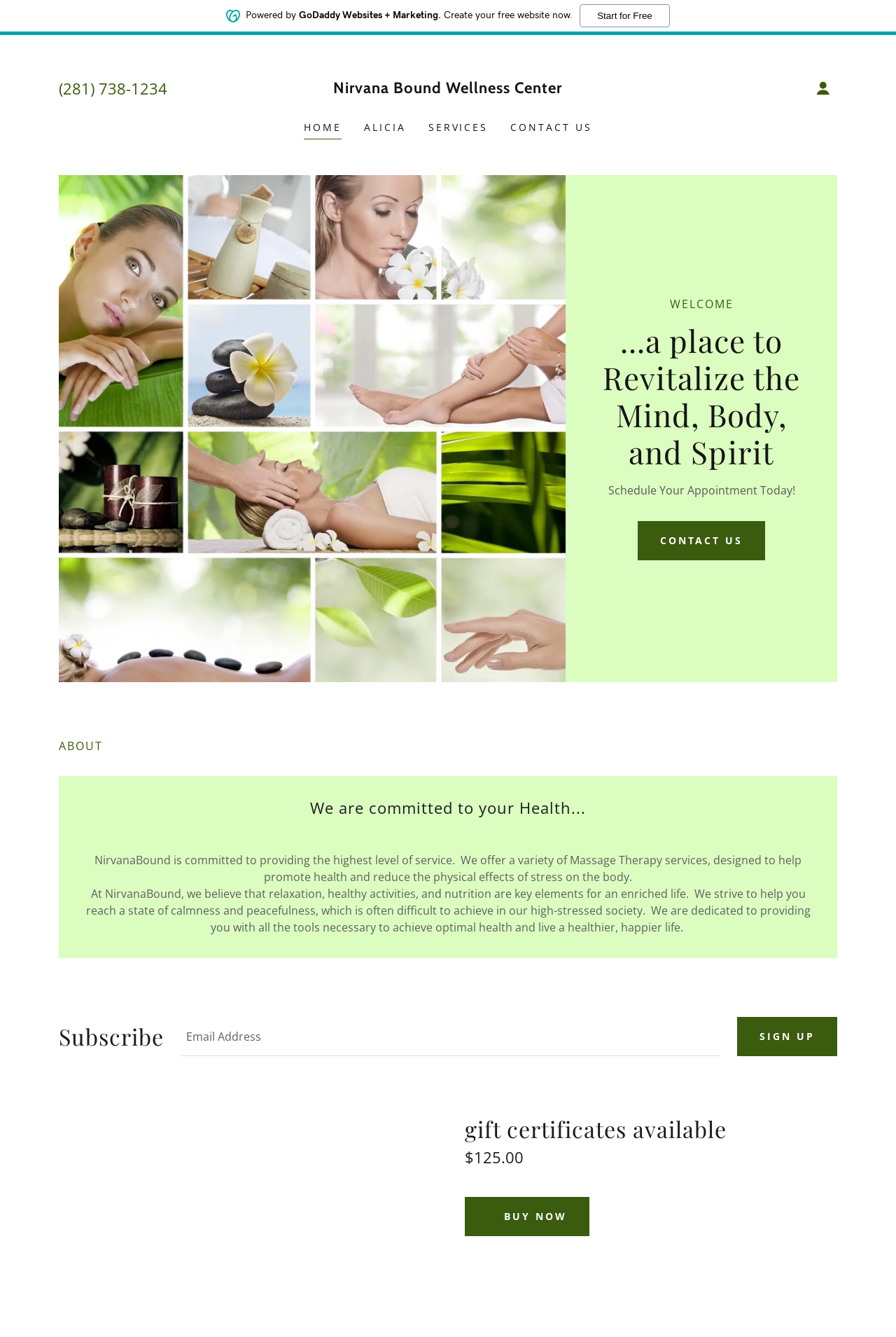Please give a concise answer to this question using a single word or phrase: 
What is the price of the gift certificate?

$125.00